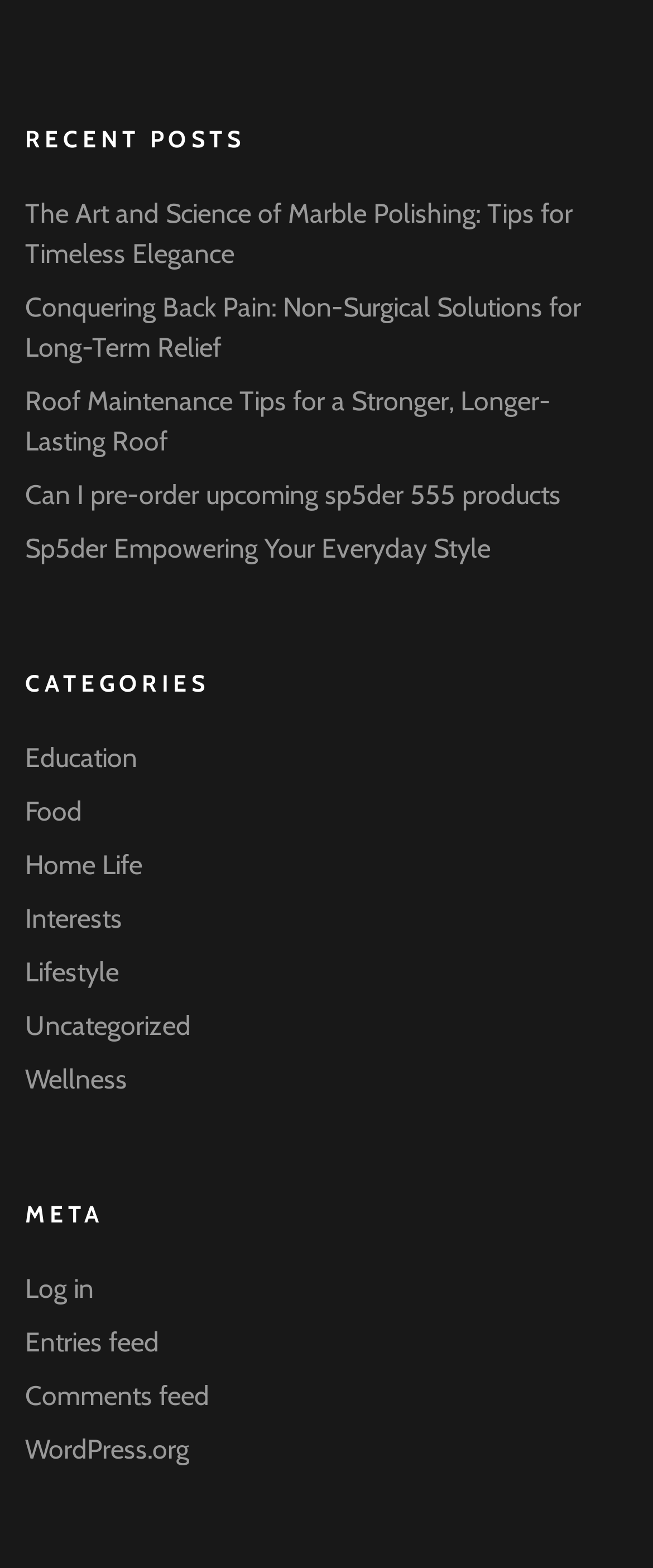Identify the bounding box coordinates of the part that should be clicked to carry out this instruction: "Read about marble polishing".

[0.038, 0.126, 0.877, 0.172]